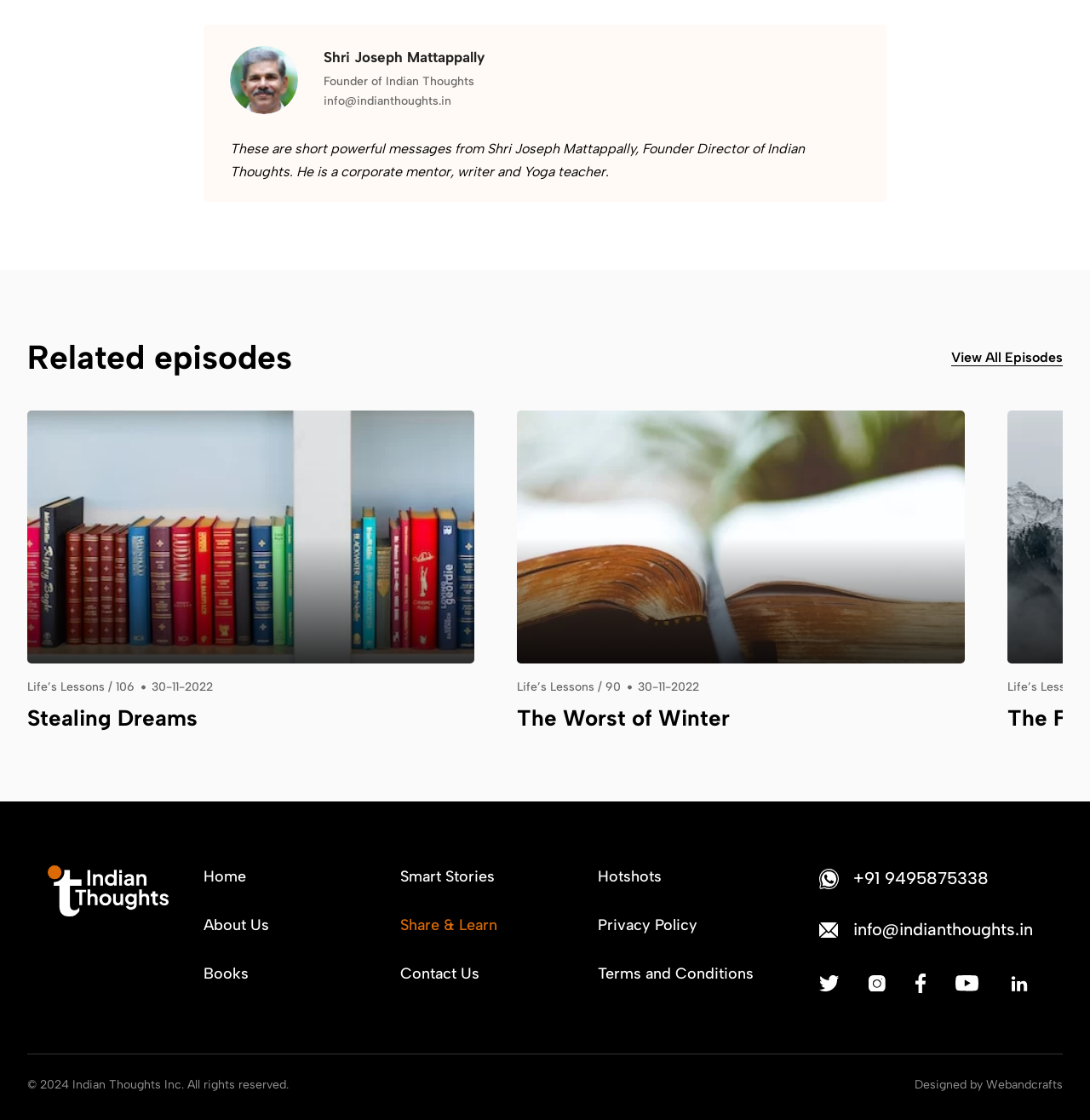Utilize the details in the image to thoroughly answer the following question: What is the copyright year of Indian Thoughts Inc.?

The answer can be found by looking at the static text element with the text '© 2024 Indian Thoughts Inc. All rights reserved'.